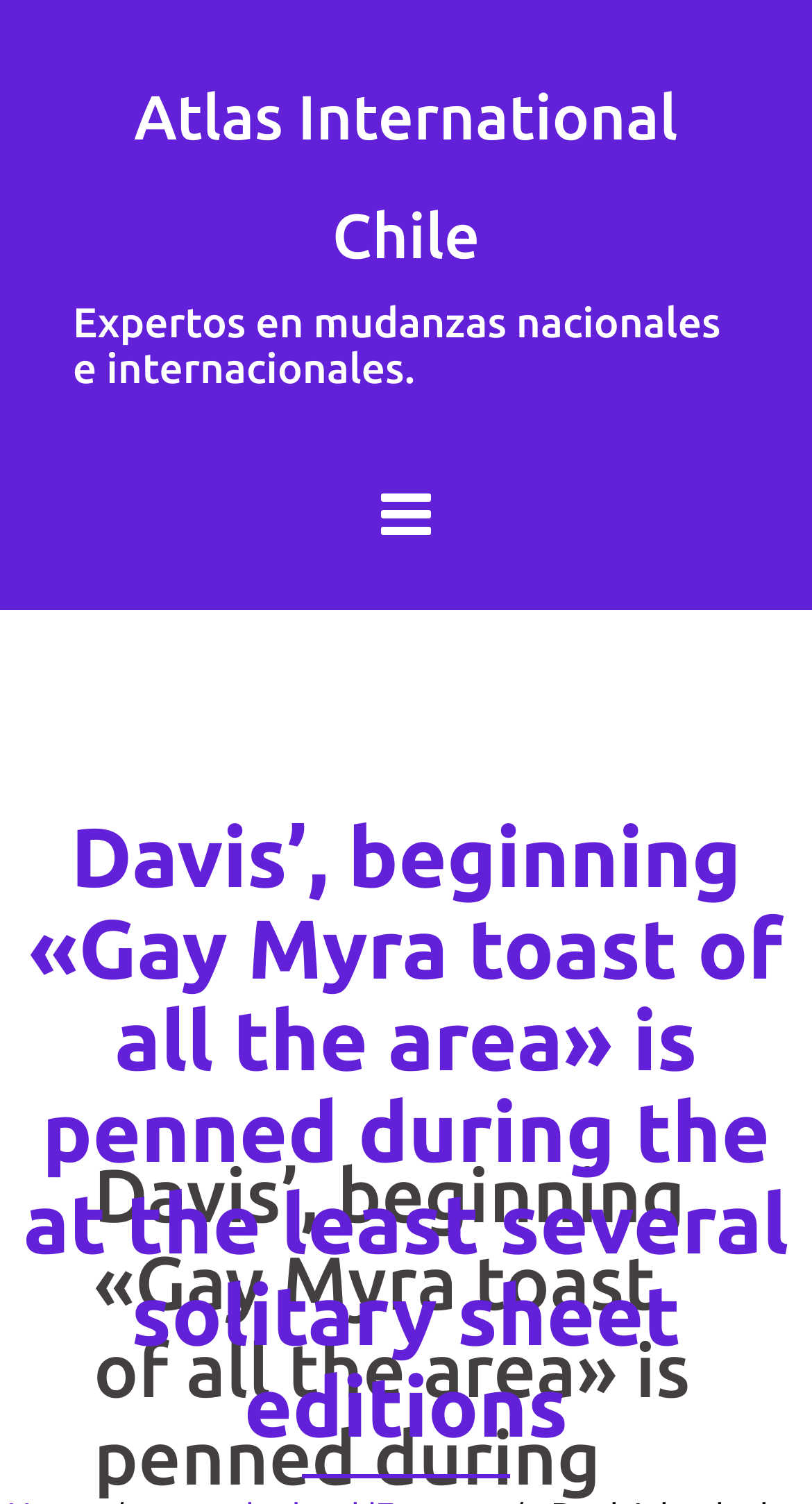Extract the bounding box of the UI element described as: "Atlas International Chile".

[0.165, 0.054, 0.835, 0.18]